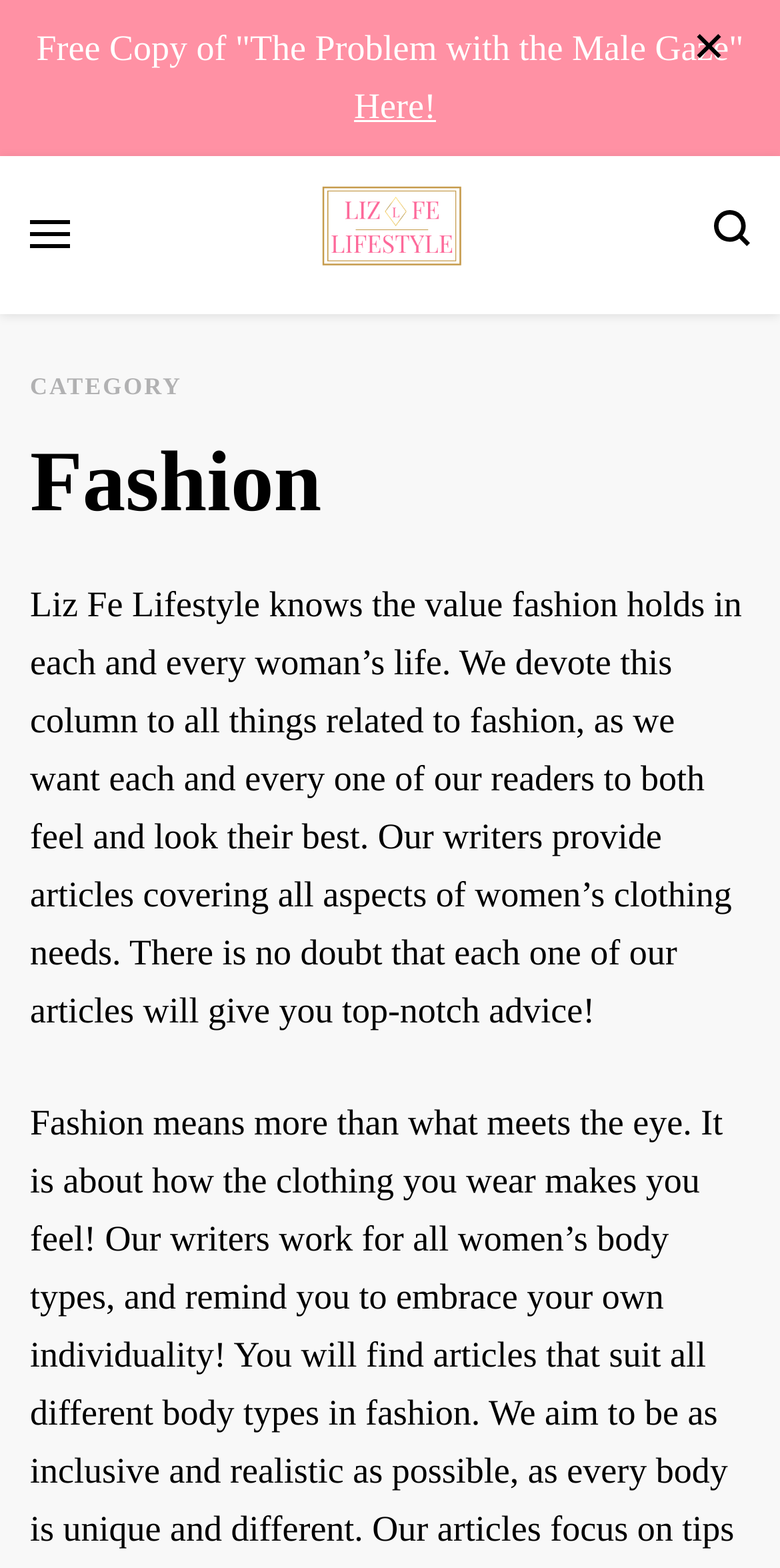Use a single word or phrase to answer this question: 
Is there a search function on the webpage?

Yes